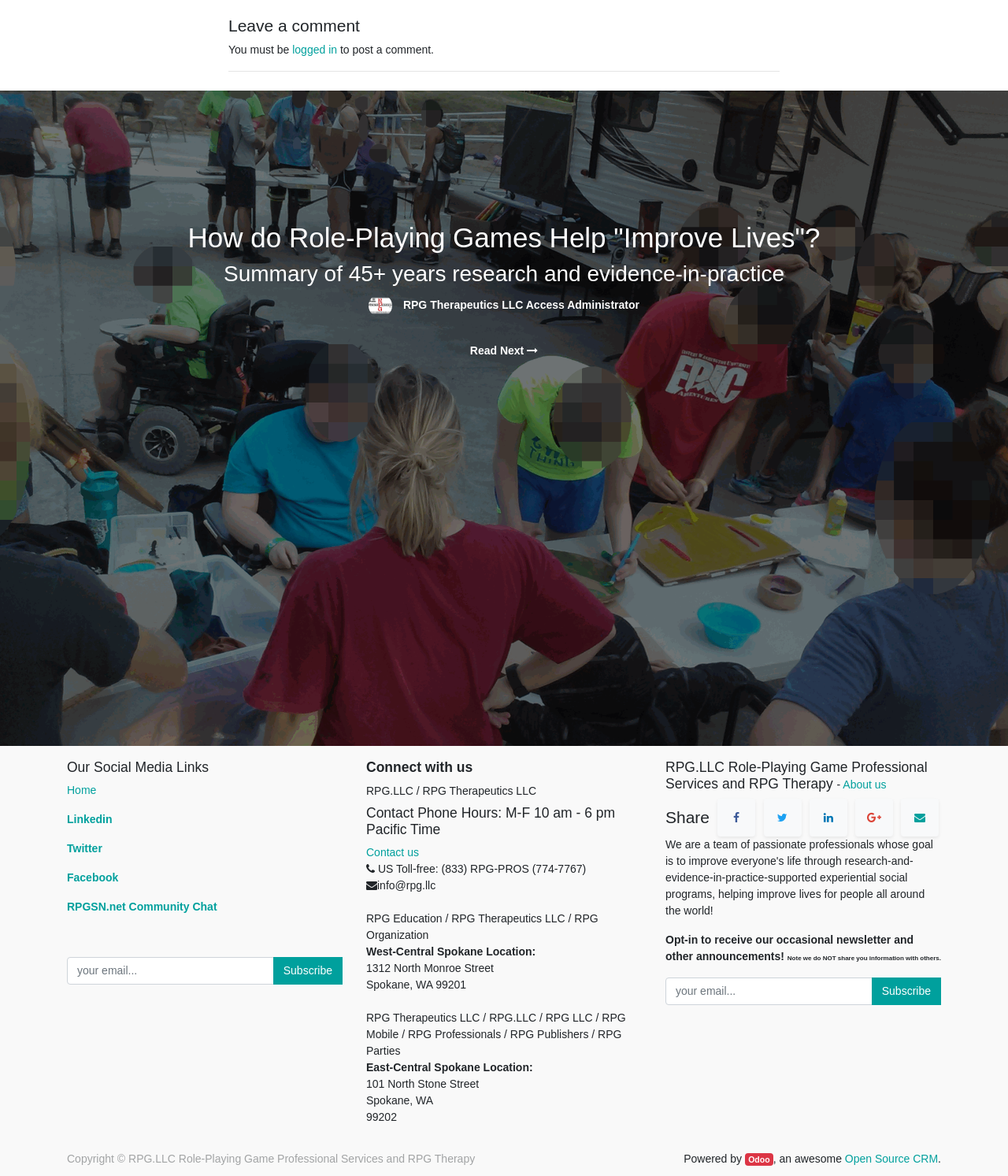Determine the bounding box of the UI component based on this description: "parent_node: Subscribe name="email" placeholder="your email..."". The bounding box coordinates should be four float values between 0 and 1, i.e., [left, top, right, bottom].

[0.66, 0.831, 0.865, 0.855]